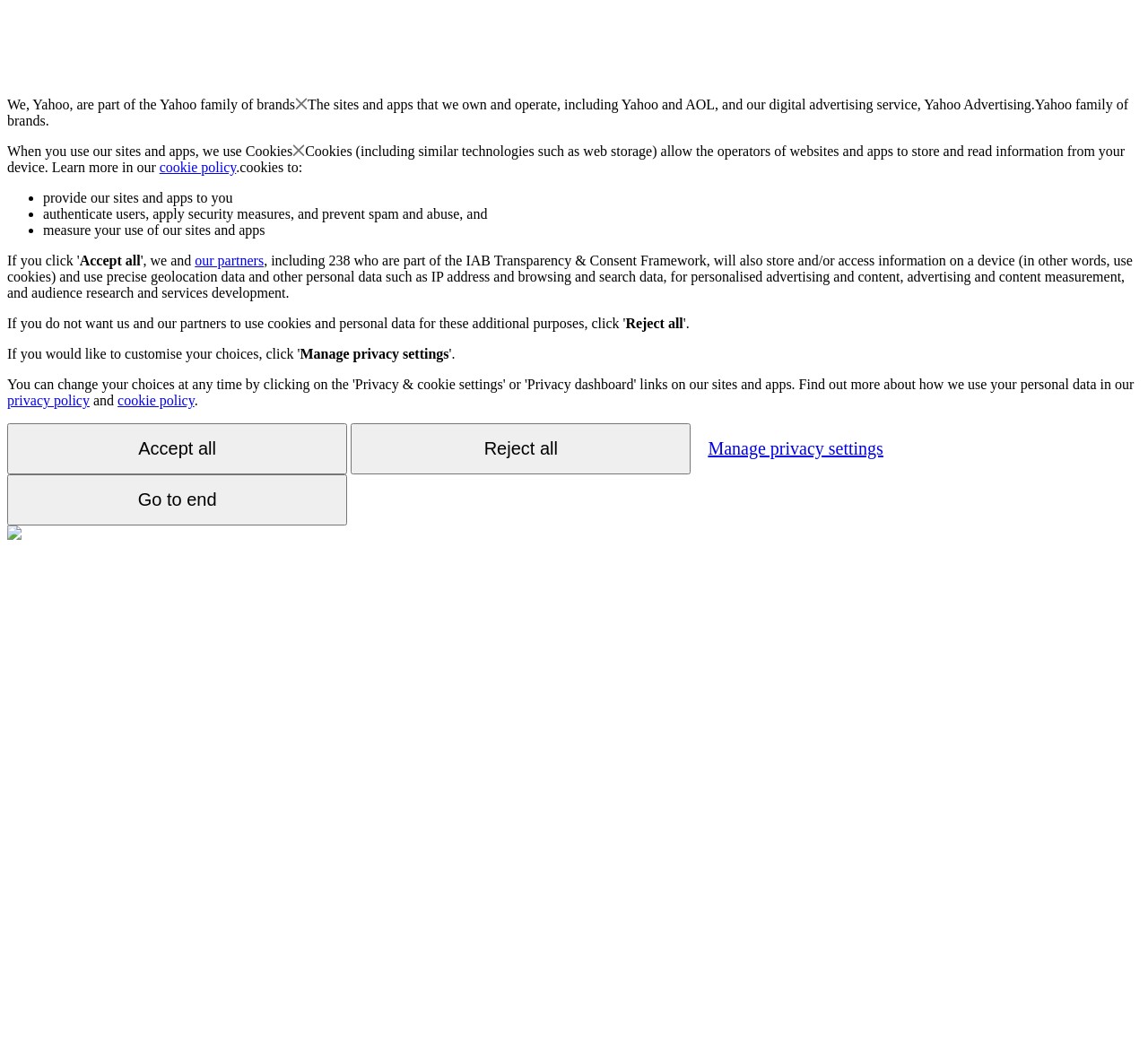Can you find the bounding box coordinates for the UI element given this description: "our partners"? Provide the coordinates as four float numbers between 0 and 1: [left, top, right, bottom].

[0.17, 0.243, 0.23, 0.257]